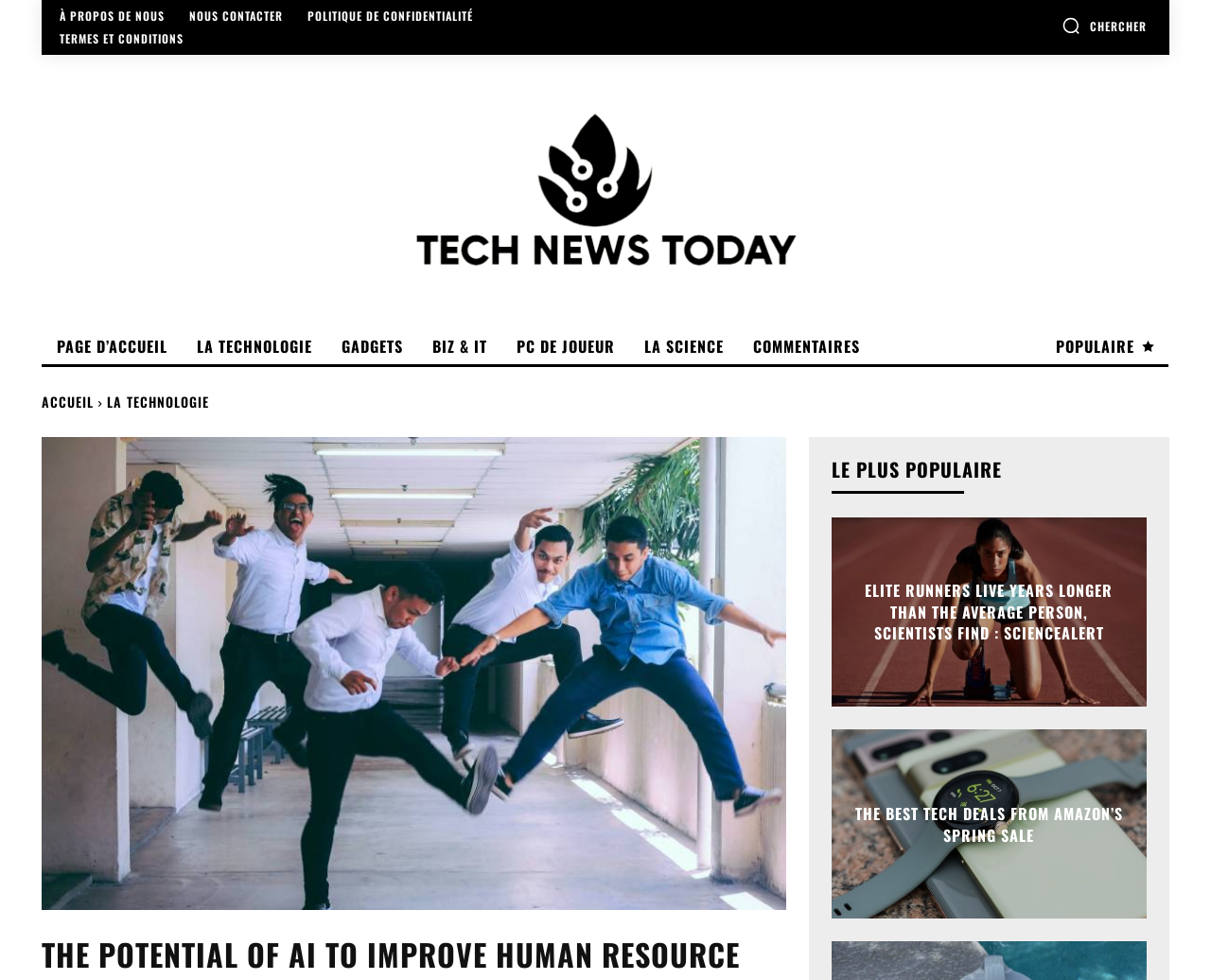Please locate the UI element described by "Termes et Conditions" and provide its bounding box coordinates.

[0.041, 0.034, 0.159, 0.046]